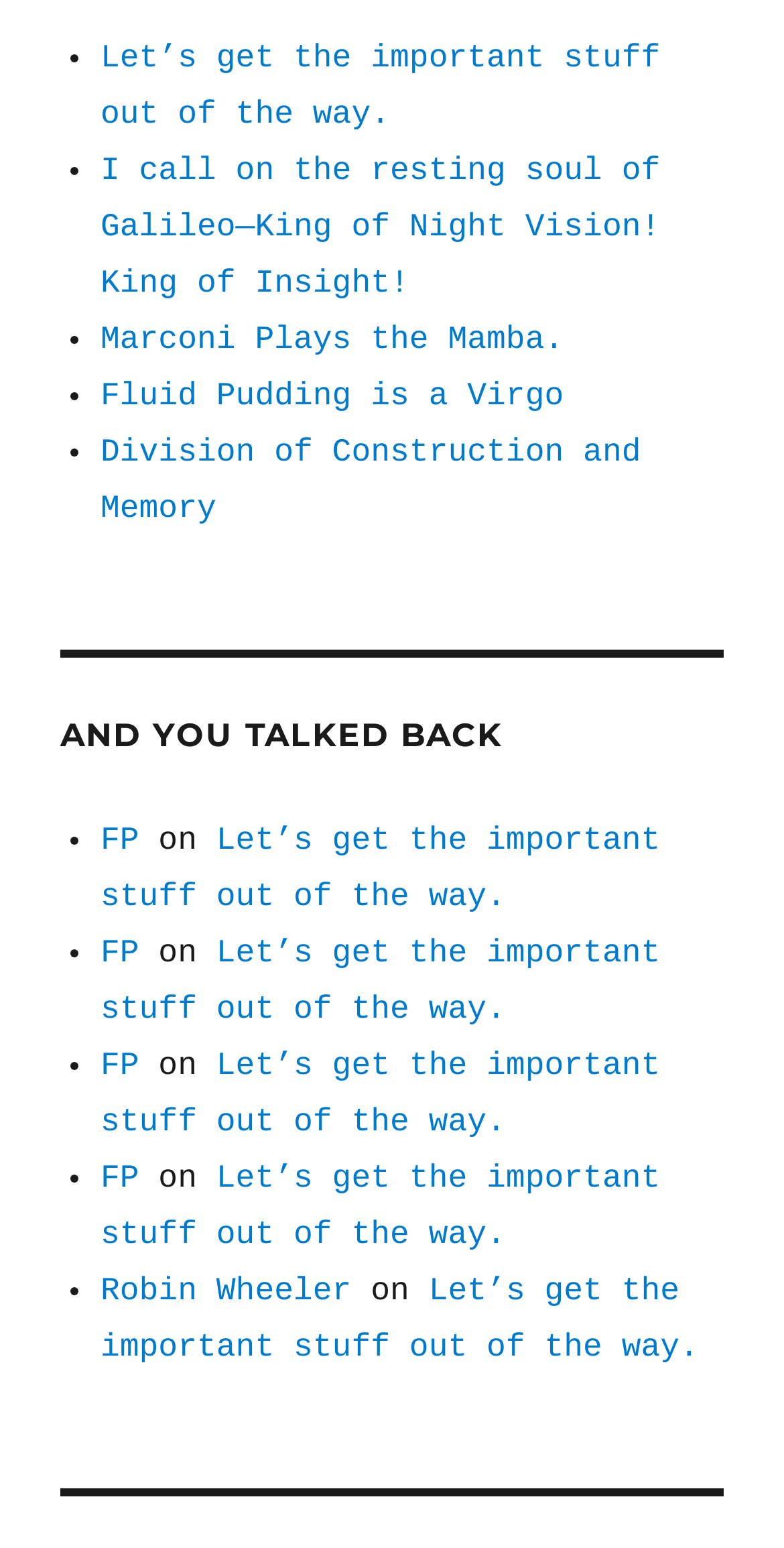What is the link text that appears most frequently?
Refer to the image and give a detailed response to the question.

The link text that appears most frequently on the webpage is 'Let’s get the important stuff out of the way.' which is a part of several navigation items. It appears multiple times on the webpage with different bounding box coordinates.